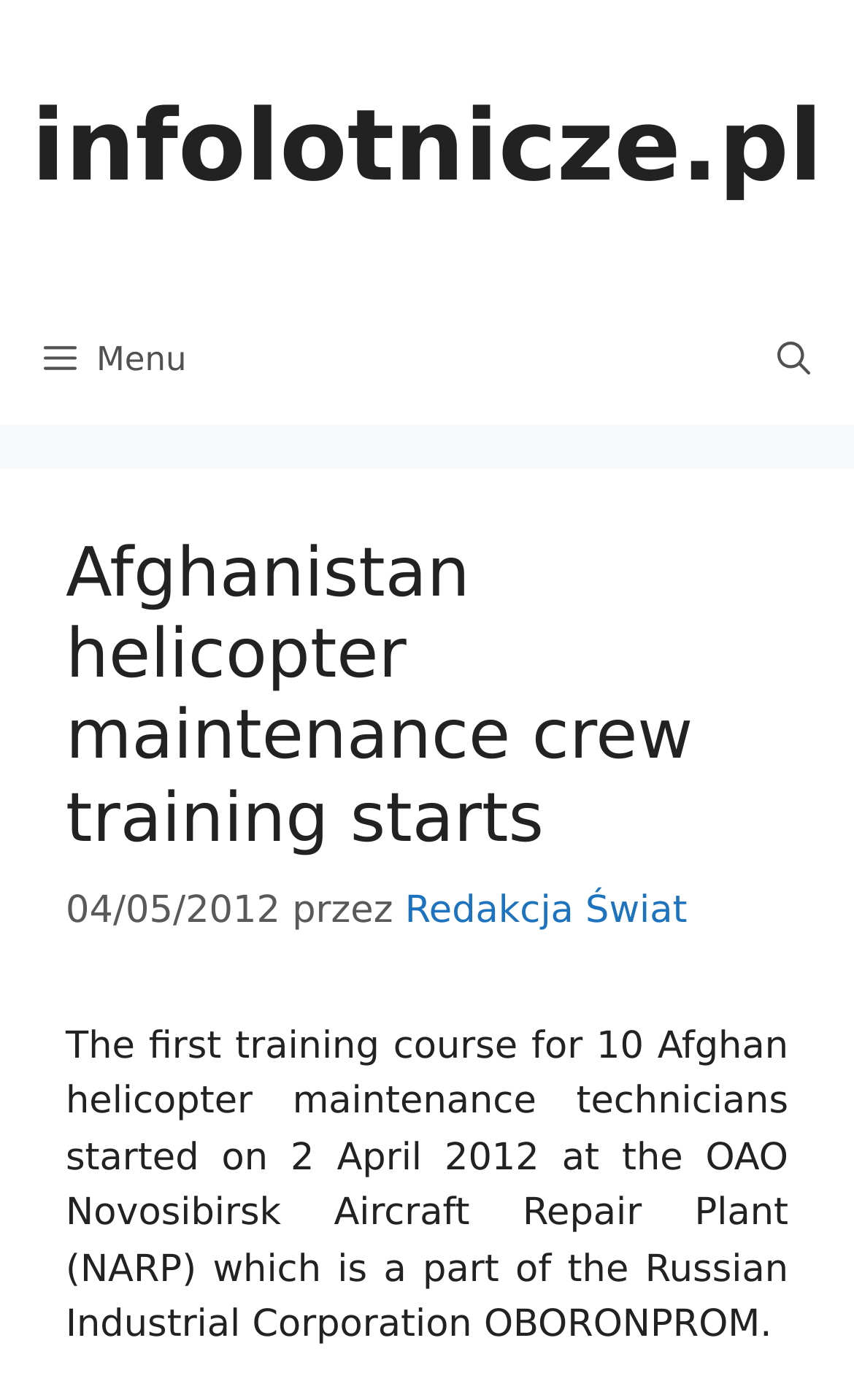How many Afghan helicopter maintenance technicians are being trained?
Examine the webpage screenshot and provide an in-depth answer to the question.

I found the number of technicians being trained by reading the article text, which mentions that the first training course is for 10 Afghan helicopter maintenance technicians.